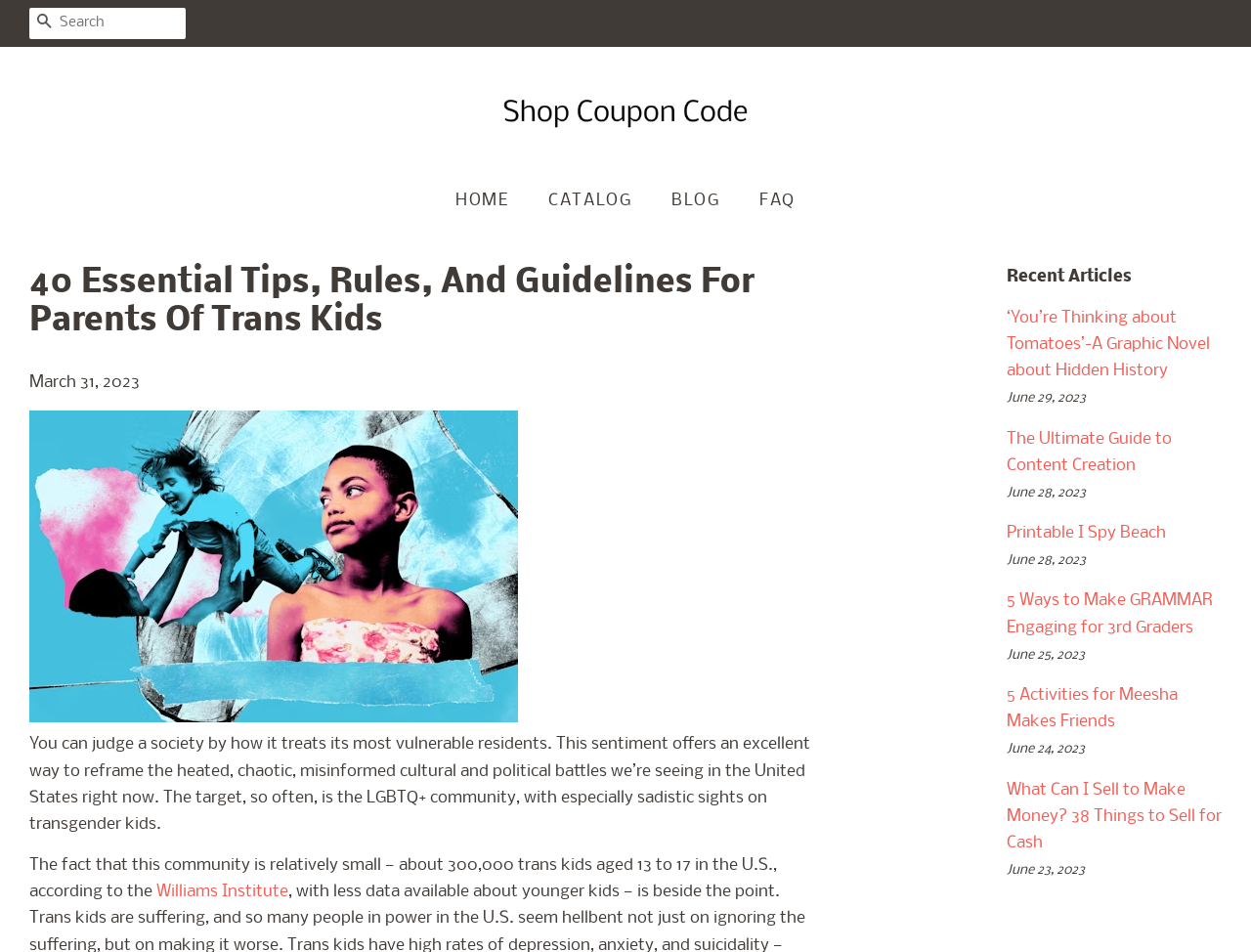Please examine the image and answer the question with a detailed explanation:
What is the purpose of the search box?

Based on the webpage structure, I found a search box with a button labeled 'SEARCH'. The purpose of this search box is to allow users to search for specific content within the website.